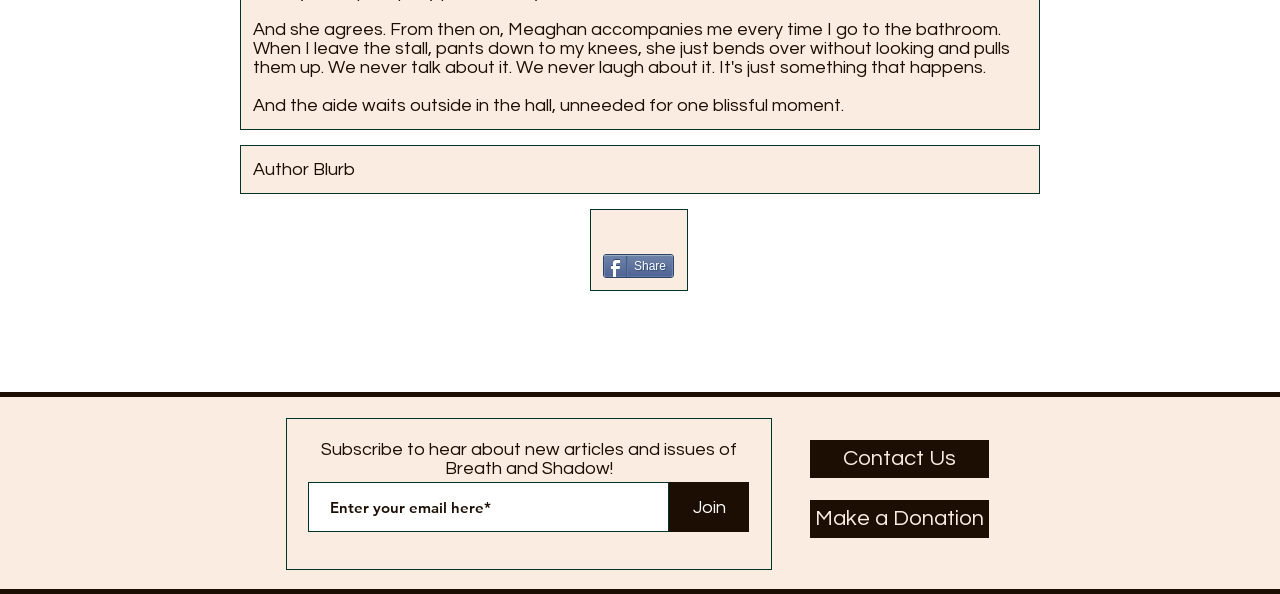Mark the bounding box of the element that matches the following description: "Contact Us".

[0.633, 0.741, 0.773, 0.805]